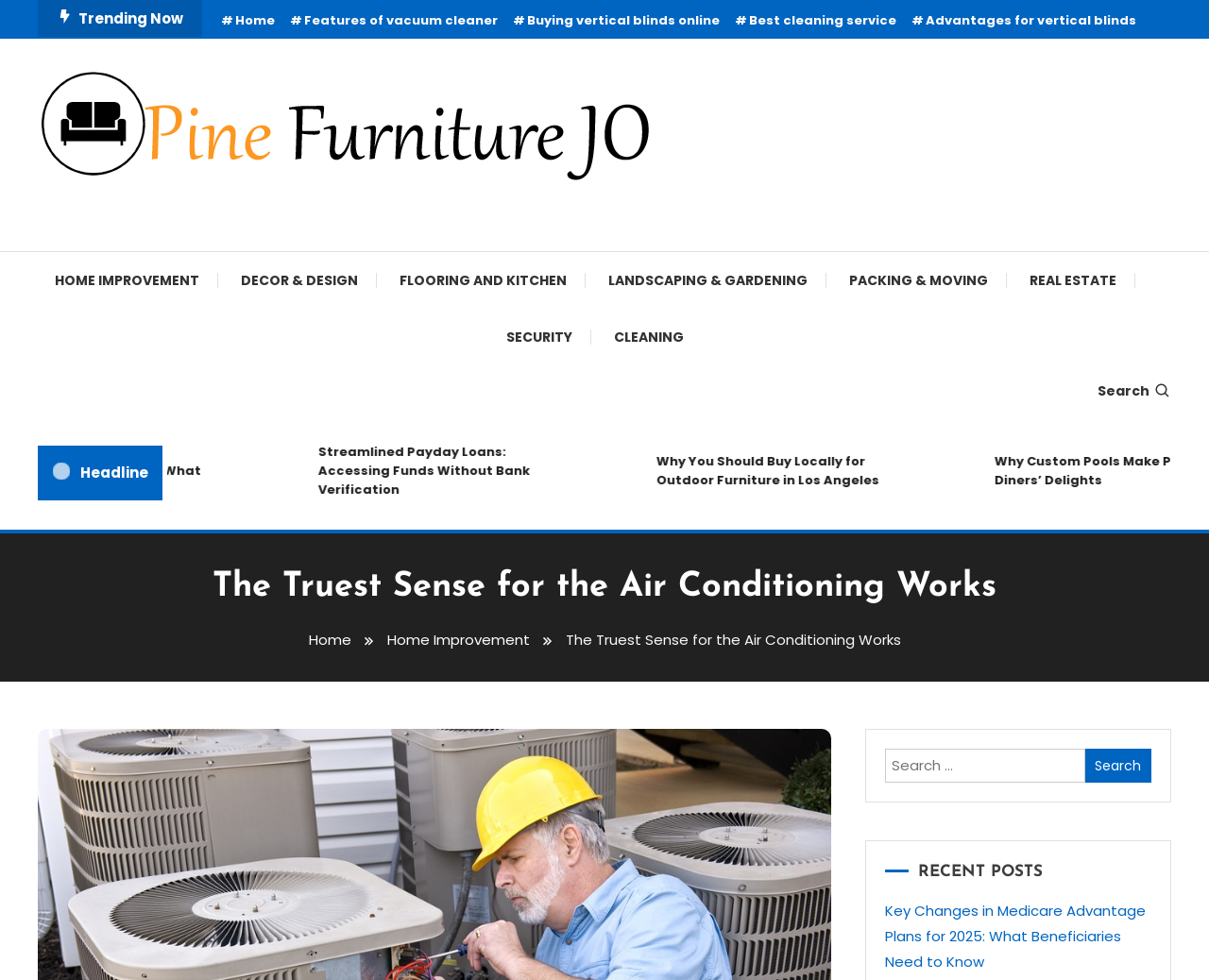Given the description: "Cleaning", determine the bounding box coordinates of the UI element. The coordinates should be formatted as four float numbers between 0 and 1, [left, top, right, bottom].

[0.492, 0.315, 0.581, 0.373]